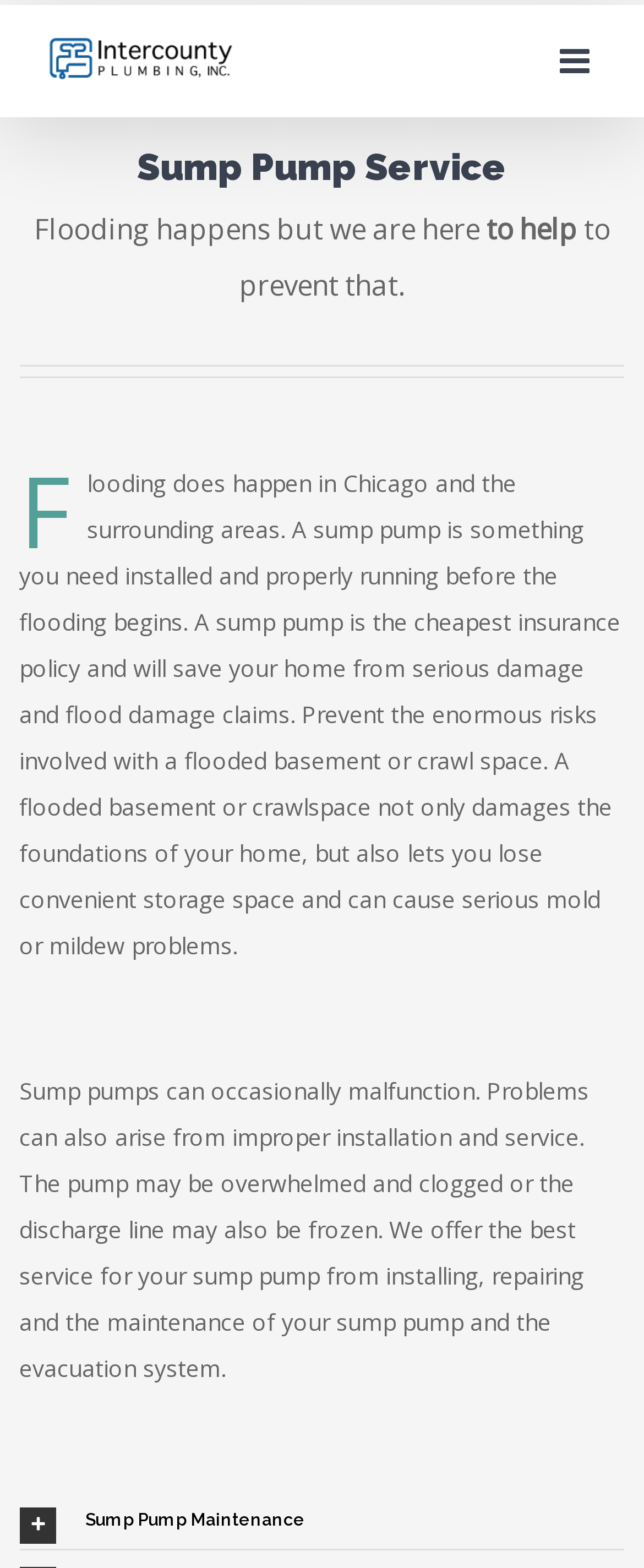Respond to the following question with a brief word or phrase:
What can cause sump pump problems?

Improper installation and service